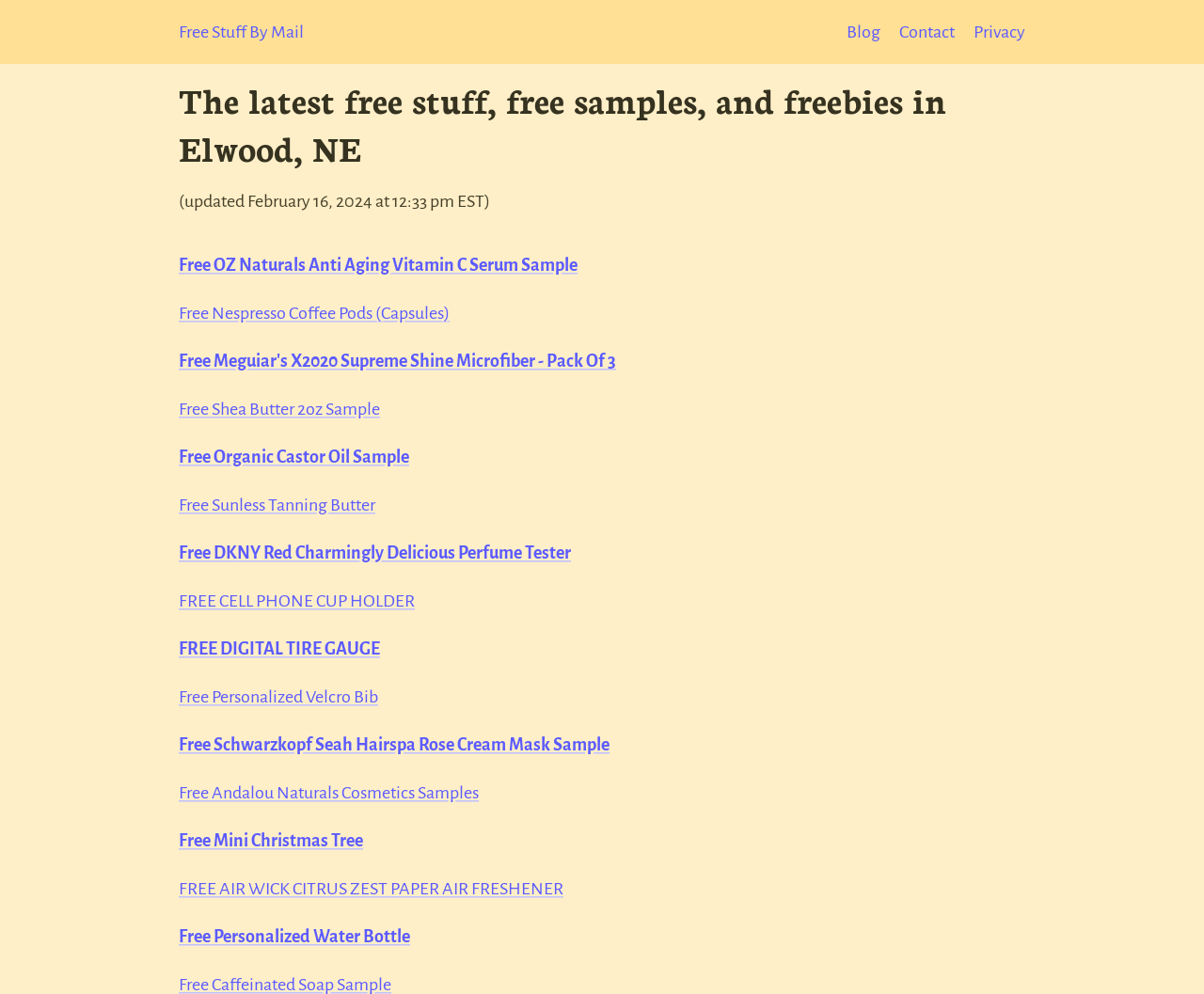What is the category of the free item 'Meguiar's X2020 Supreme Shine Microfiber'?
Refer to the image and give a detailed answer to the query.

The free item 'Meguiar's X2020 Supreme Shine Microfiber' is related to car care, as it is a microfiber product for car maintenance.